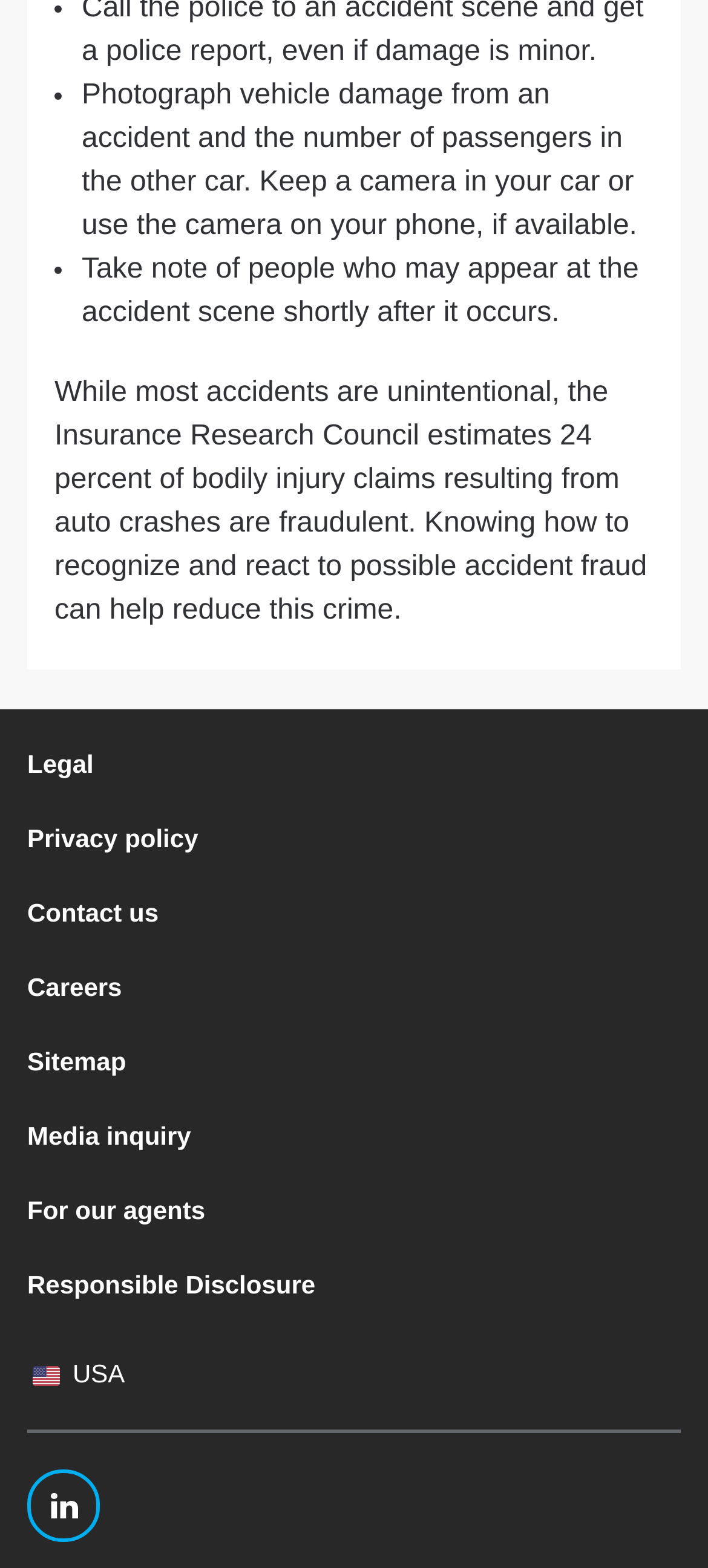Please find the bounding box coordinates of the section that needs to be clicked to achieve this instruction: "Click on 'Careers'".

[0.038, 0.62, 0.172, 0.639]